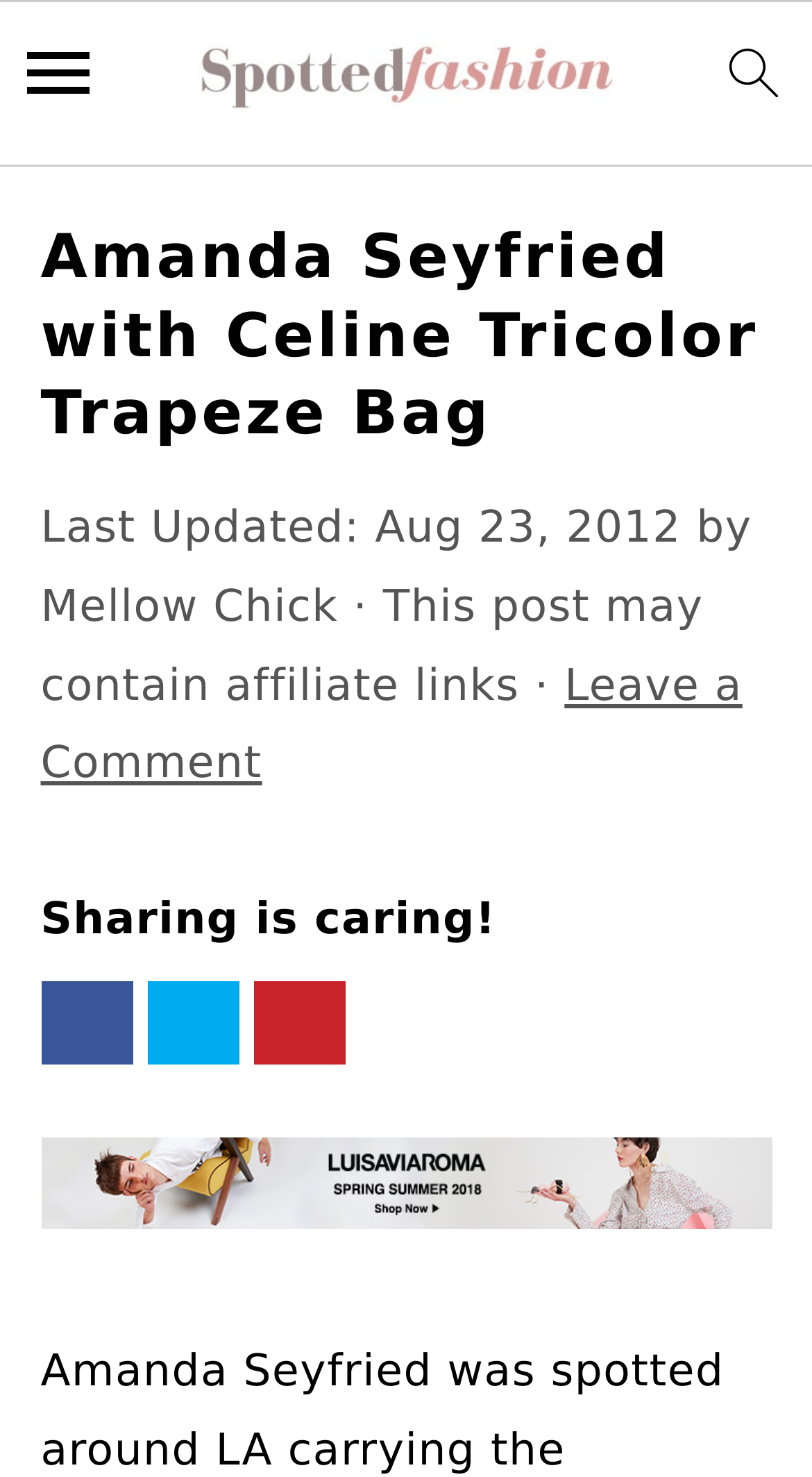Using the description "search icon", locate and provide the bounding box of the UI element.

[0.864, 0.014, 0.993, 0.102]